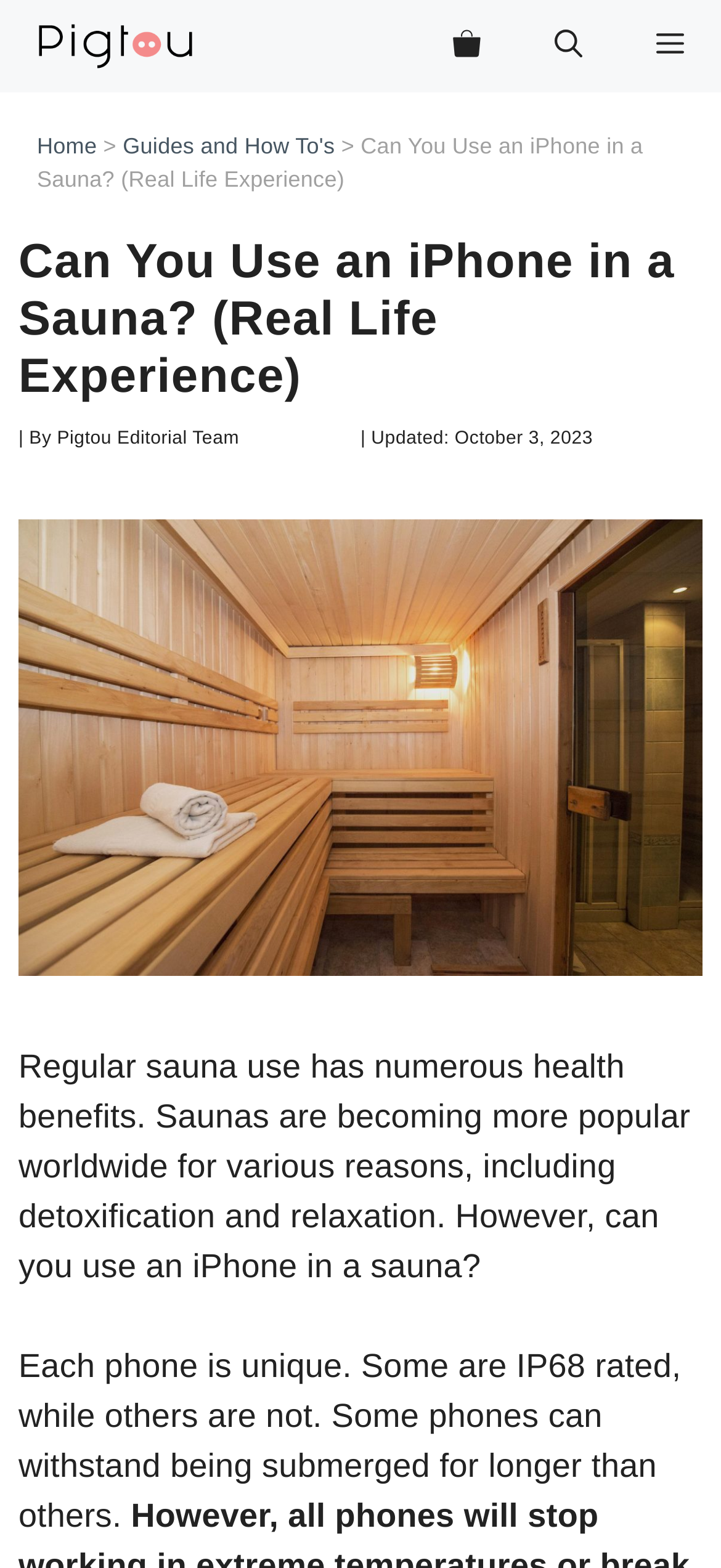Provide a thorough description of the webpage you see.

The webpage is an article discussing whether an iPhone can be used in a sauna, highlighting the temperatures and risks involved. At the top left corner, there is a link to the "Pigtou Store" accompanied by an image. On the top right corner, there are three buttons: "MENU", "View your shopping cart", and "Open search". Below these buttons, there is a navigation menu with links to "Home", "Guides and How To's", and others.

The main article title, "Can You Use an iPhone in a Sauna? (Real Life Experience)", is prominently displayed in the middle of the page, followed by the author's name, "Pigtou Editorial Team", and the date of update, "October 3, 2023". Below the title, there is a large image related to the article.

The article itself is divided into paragraphs, with the first paragraph discussing the health benefits of regular sauna use. The text continues to explore the question of whether an iPhone can be used in a sauna, highlighting the unique features of each phone, such as IP68 ratings and water resistance.